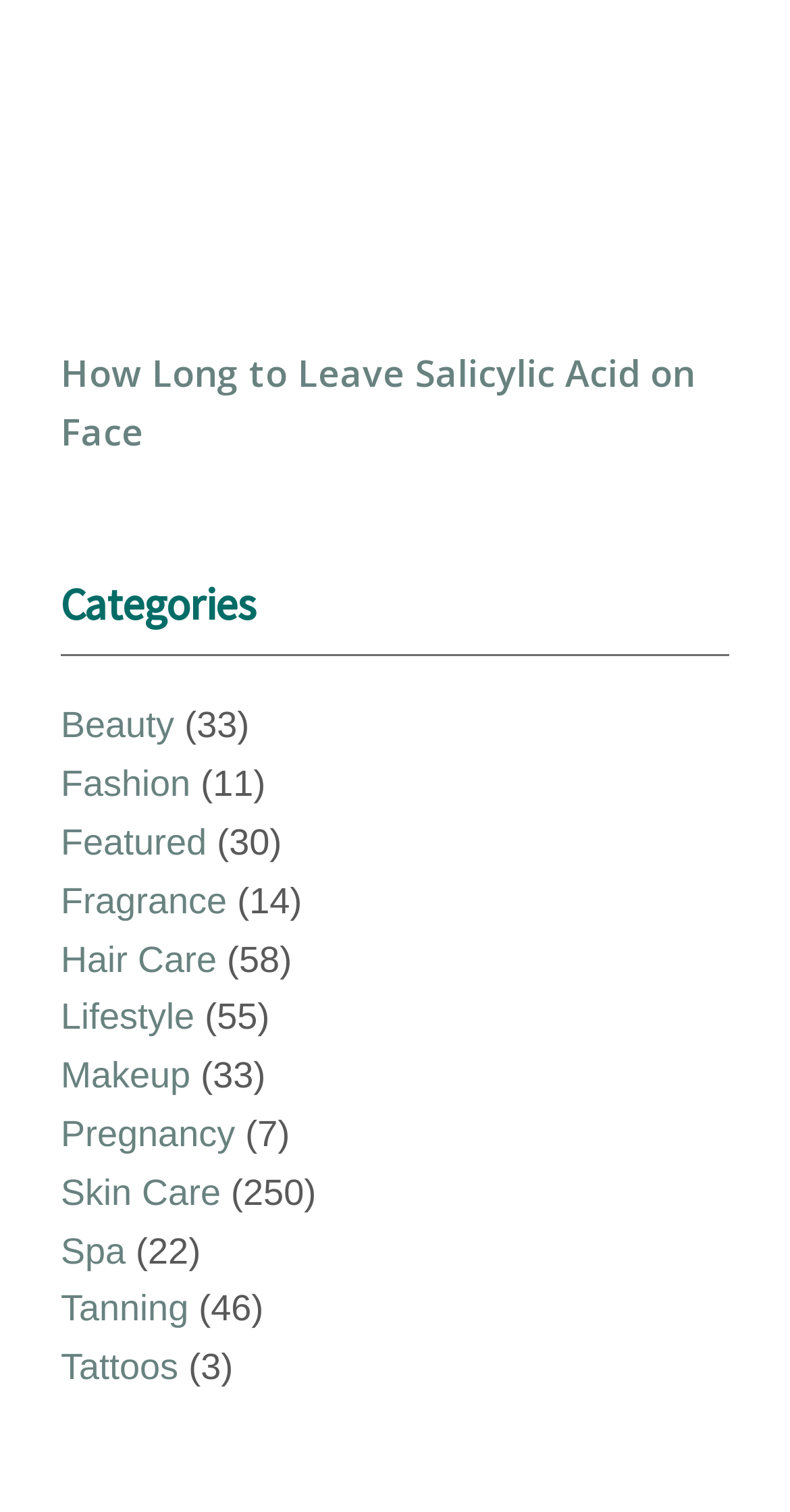Please identify the coordinates of the bounding box for the clickable region that will accomplish this instruction: "Explore the 'Skin Care' section".

[0.077, 0.775, 0.28, 0.802]